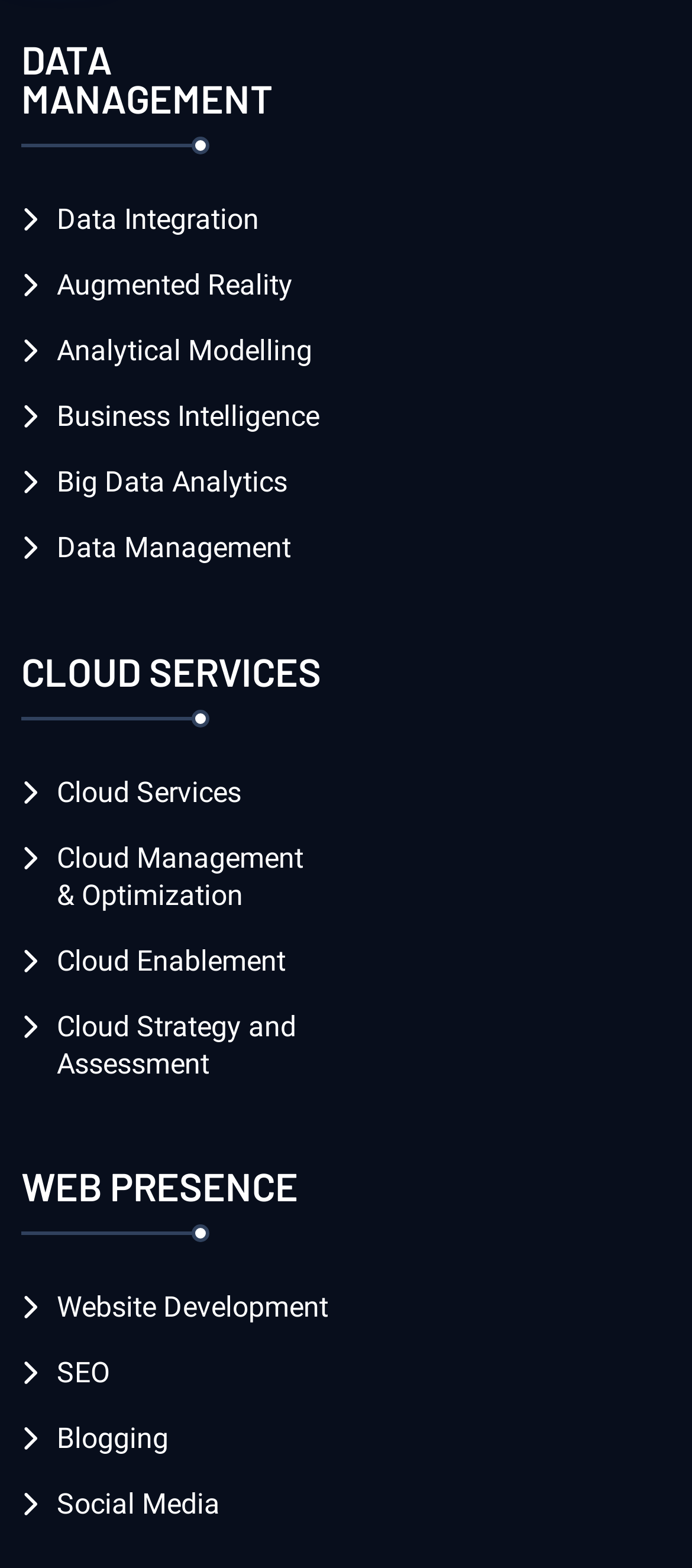What is the last service listed under Web Presence?
Using the image, give a concise answer in the form of a single word or short phrase.

Social Media